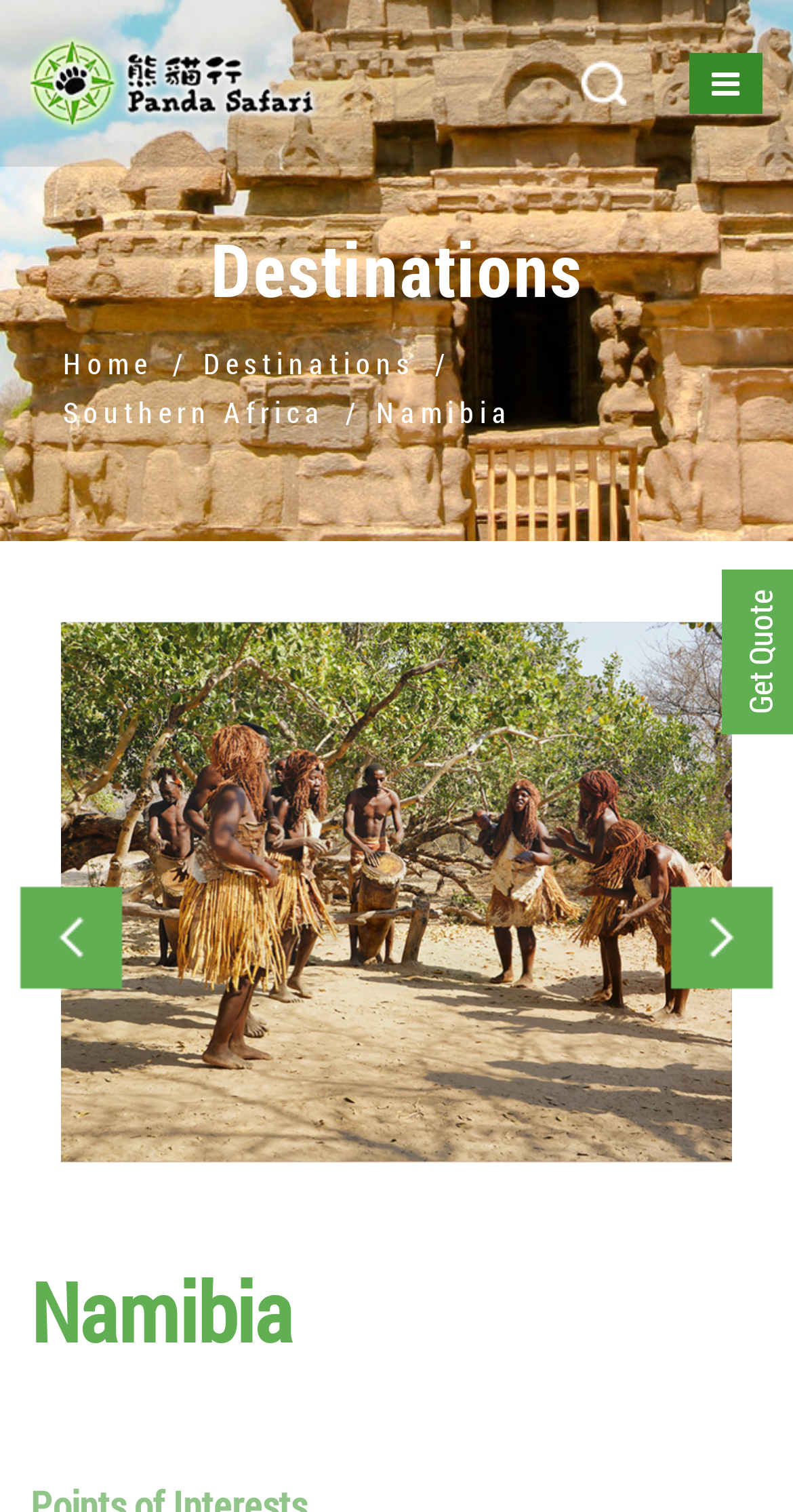Answer briefly with one word or phrase:
How many images are displayed on the webpage?

8